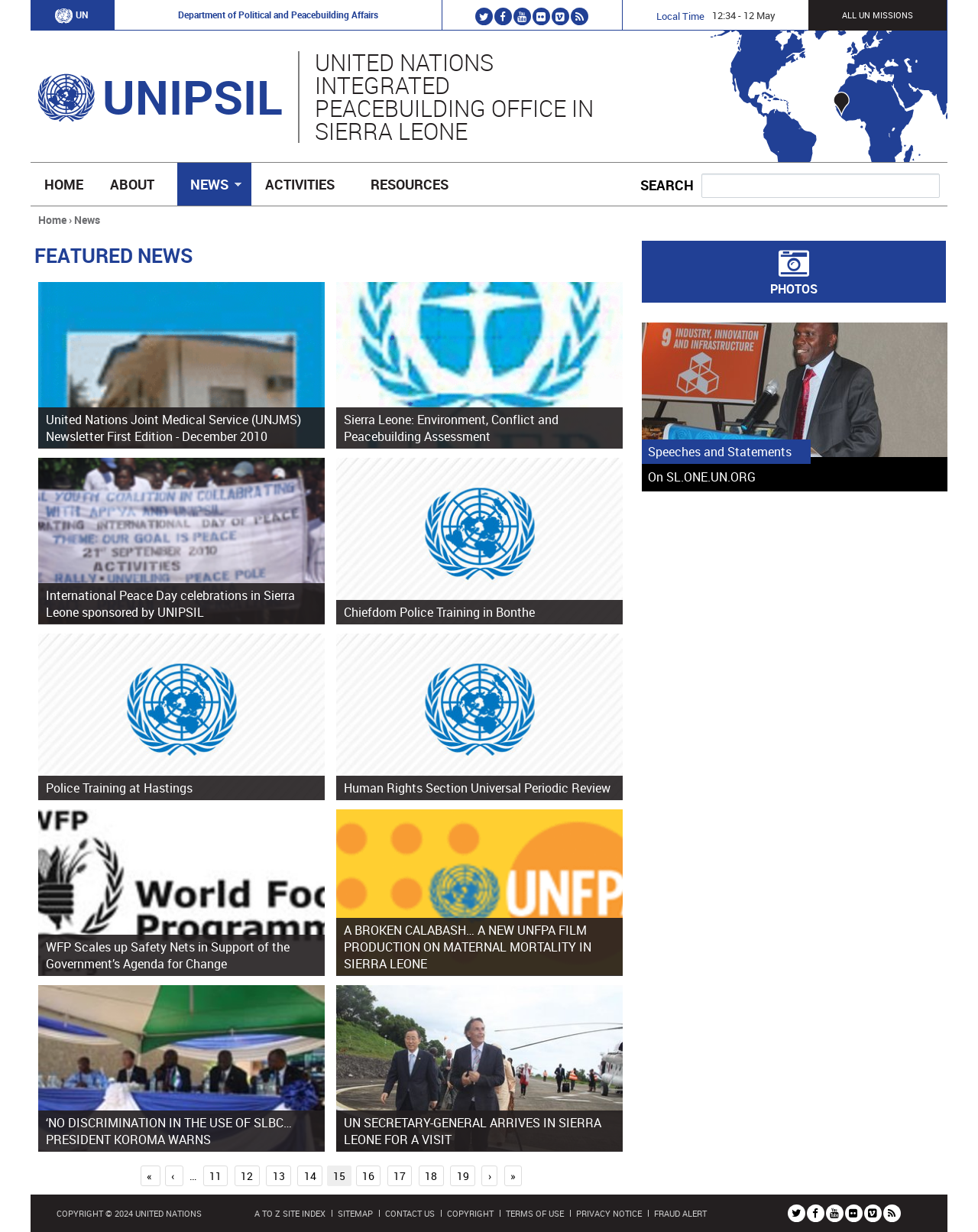What is the name of the organization?
Using the image, respond with a single word or phrase.

UNIPSIL